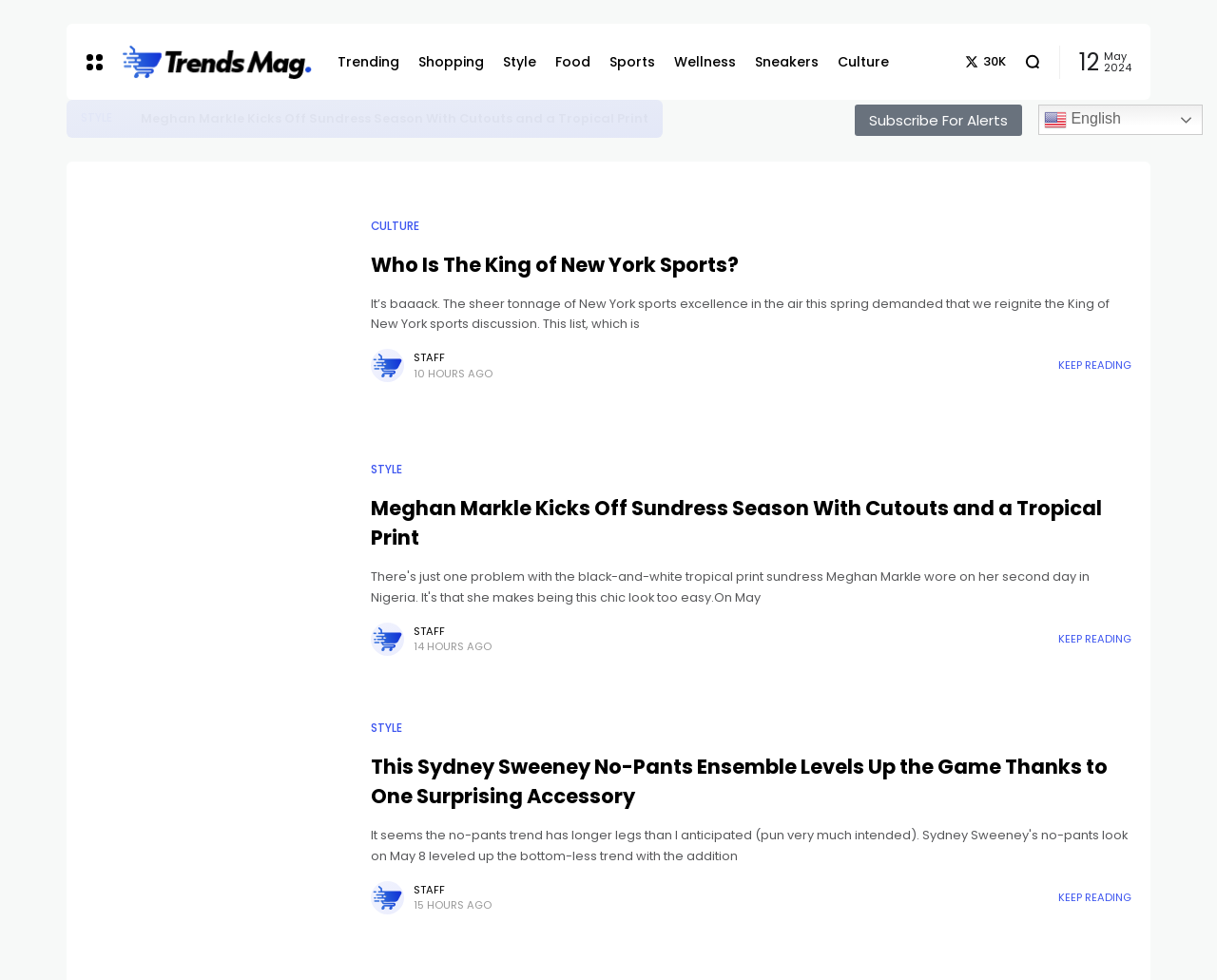Give a detailed account of the webpage, highlighting key information.

The webpage appears to be a news or magazine website, with a prominent header section at the top featuring a logo image and a navigation menu with links to various categories such as "Trending", "Shopping", "Style", "Food", "Sports", "Wellness", and "Sneakers". 

Below the header, there is a section with a large image and a title "Meghan Markle Kicks Off Sundress Season With Cutouts and a Tropical Print". This section also contains a link to the article and a date "May 2024". 

The main content of the webpage is divided into three columns, each containing a news article with a heading, a brief summary, and a "KEEP READING" link. The articles are arranged in a vertical layout, with the most recent one at the top. Each article also has a category label, such as "STYLE", and a timestamp indicating when it was published. 

At the bottom of the webpage, there is a section with a link to subscribe for alerts and a language selection option. There are also several images scattered throughout the webpage, including a small icon next to the language selection option.